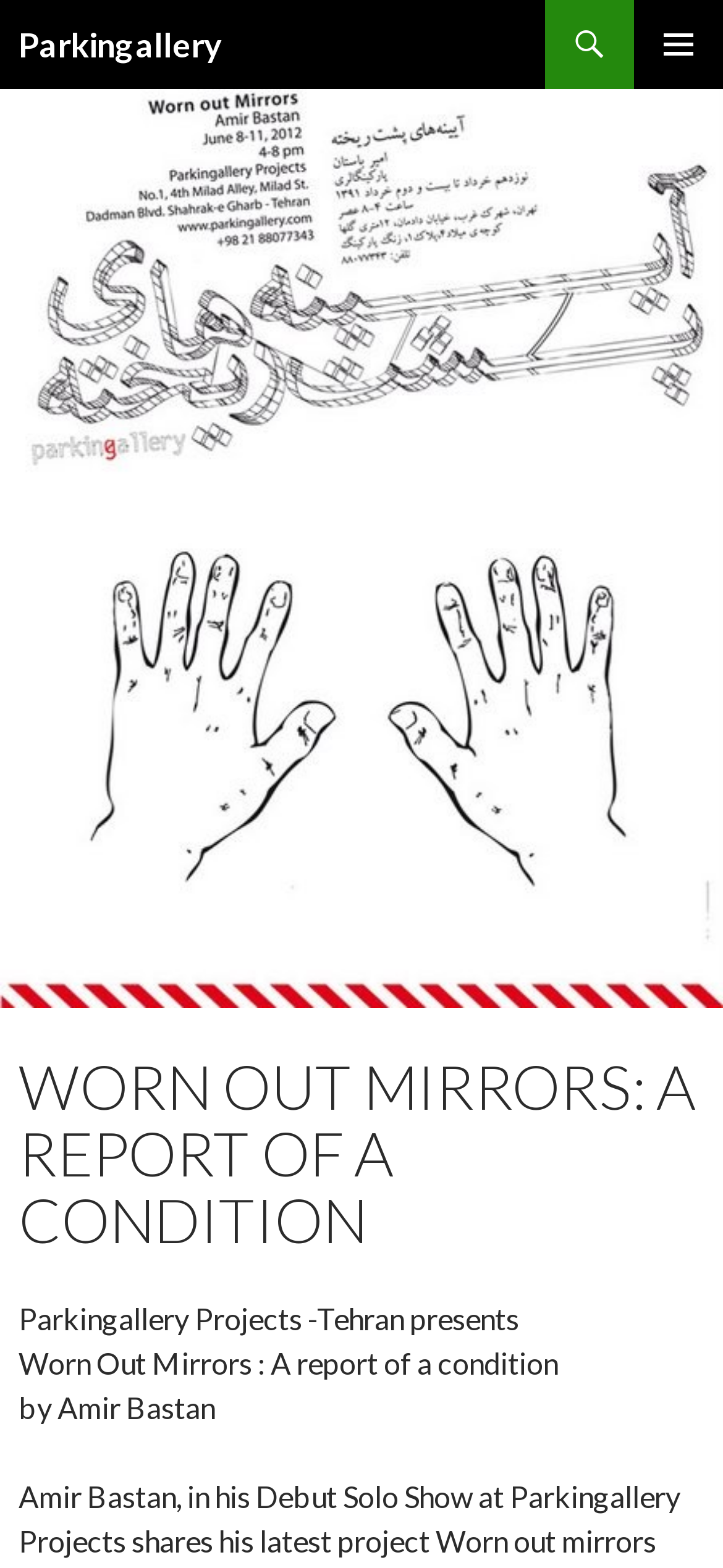What is the type of menu available?
Please provide a detailed answer to the question.

I found the menu type mentioned in the button element ' PRIMARY MENU' which is a direct child of the Root Element.